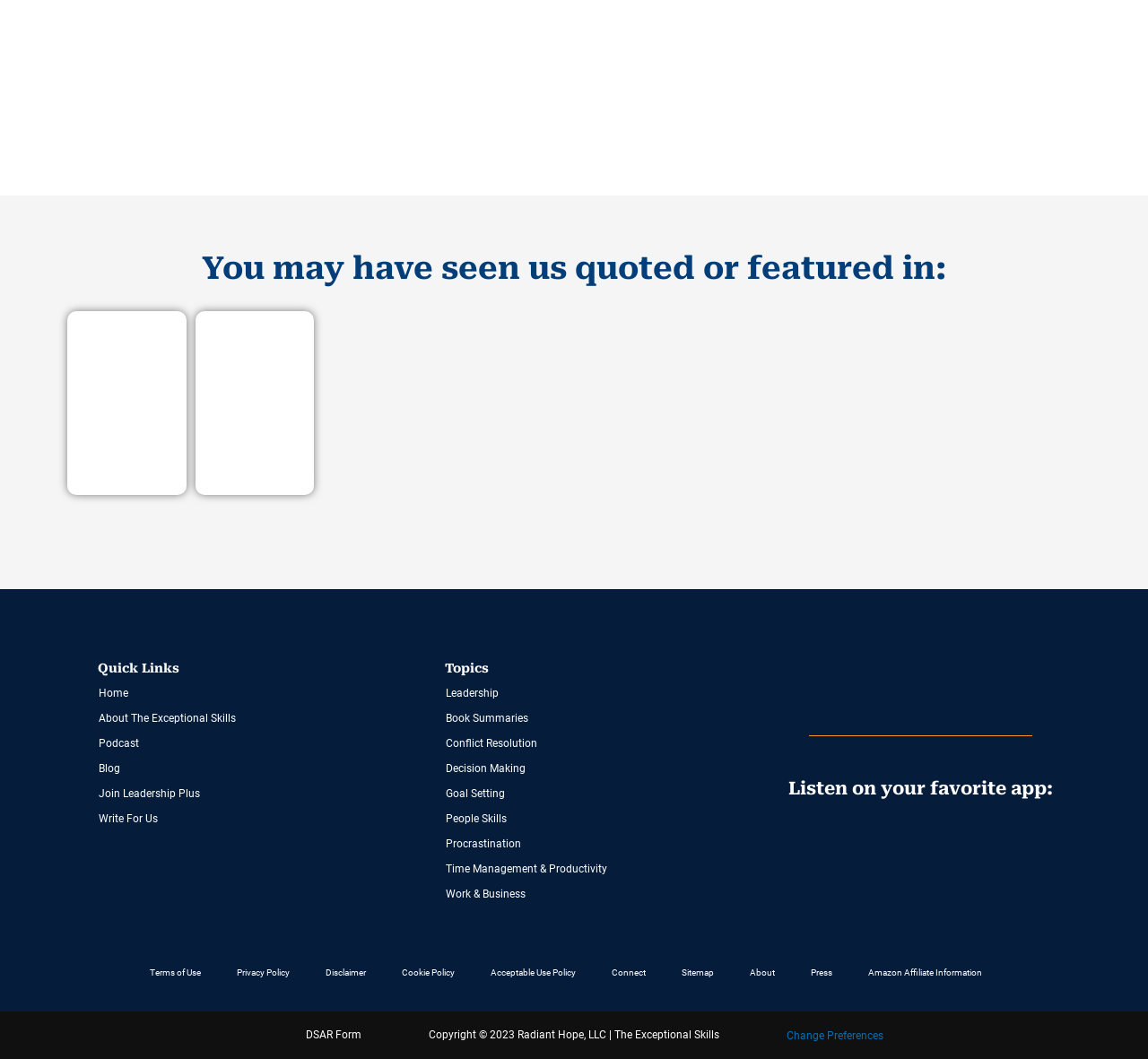What is the purpose of the 'Join Leadership Plus' link?
Using the image, respond with a single word or phrase.

To join a leadership program